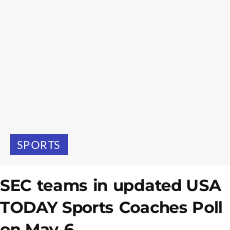Explain the image thoroughly, mentioning every notable detail.

The image features a prominent heading titled "SEC teams in updated USA TODAY Sports Coaches Poll on May 6." This heading is accompanied by a blue button labeled "SPORTS," indicating the context of the content as related to sports news. The overall layout suggests a focus on updates regarding Southeastern Conference (SEC) teams, likely highlighting their standings or rankings in the latest coaches' poll released by USA TODAY. This presentation is designed to engage readers interested in college sports, particularly those following SEC football or basketball.